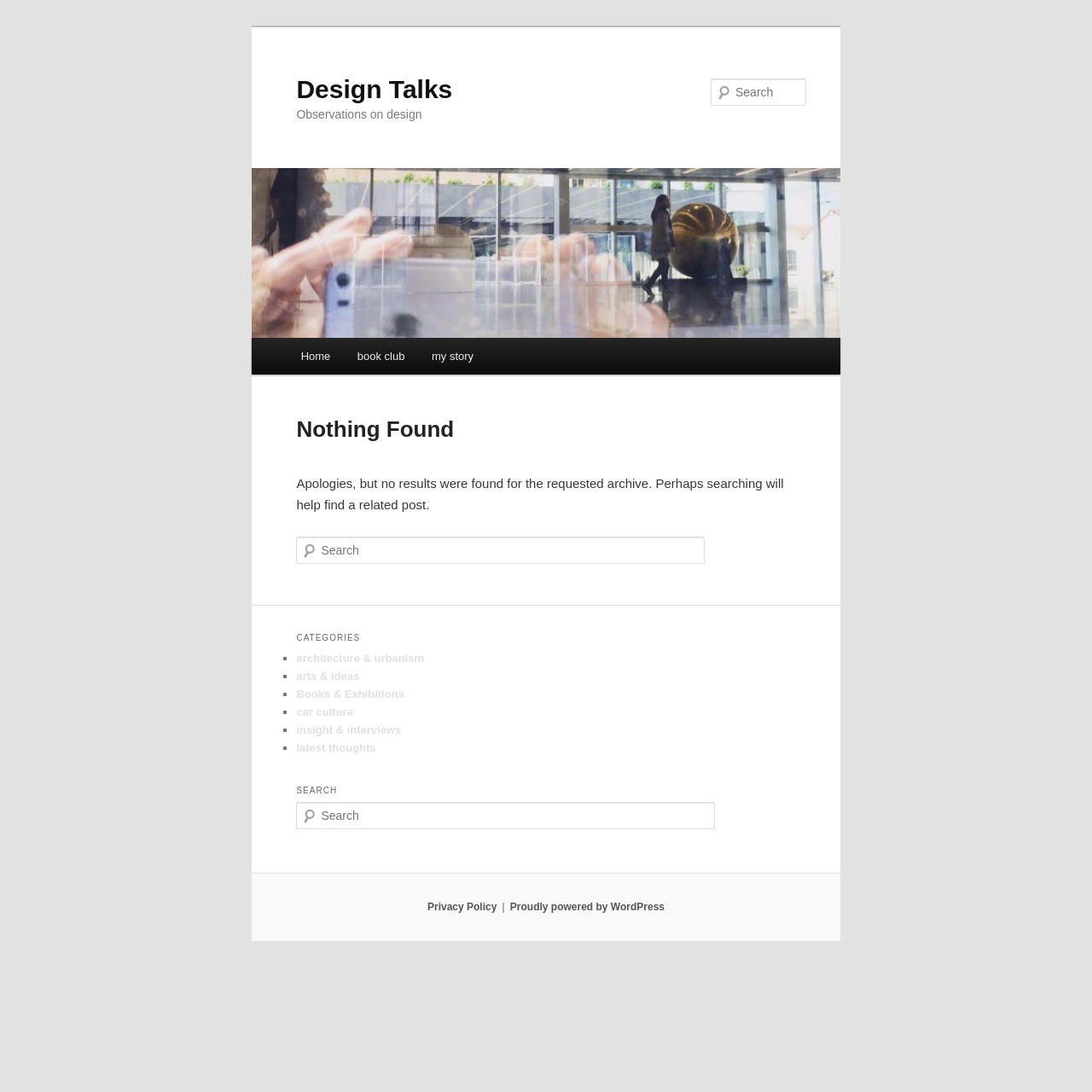Articulate a detailed summary of the webpage's content and design.

The webpage is titled "UX | Design Talks" and has a prominent heading "Design Talks" at the top, with a link to the same title below it. To the right of the heading, there is an image with the same title. 

Below the heading, there is a section with a heading "Observations on design". 

On the top right corner, there is a search bar with a label "Search" and a textbox to input search queries. 

The main content area is divided into two sections. The left section has a main menu with links to "Home", "book club", and "my story". 

The right section has an article with a heading "Nothing Found" and a paragraph of text apologizing for not finding any results. Below the paragraph, there is another search bar with a label "Search" and a textbox to input search queries. 

At the bottom of the page, there is a section with a heading "CATEGORIES" that lists various categories such as "architecture & urbanism", "arts & ideas", and "car culture" with bullet points. Each category is a link. 

Below the categories section, there is another search bar with a label "Search" and a textbox to input search queries. 

At the very bottom of the page, there are links to "Privacy Policy" and "Proudly powered by WordPress".